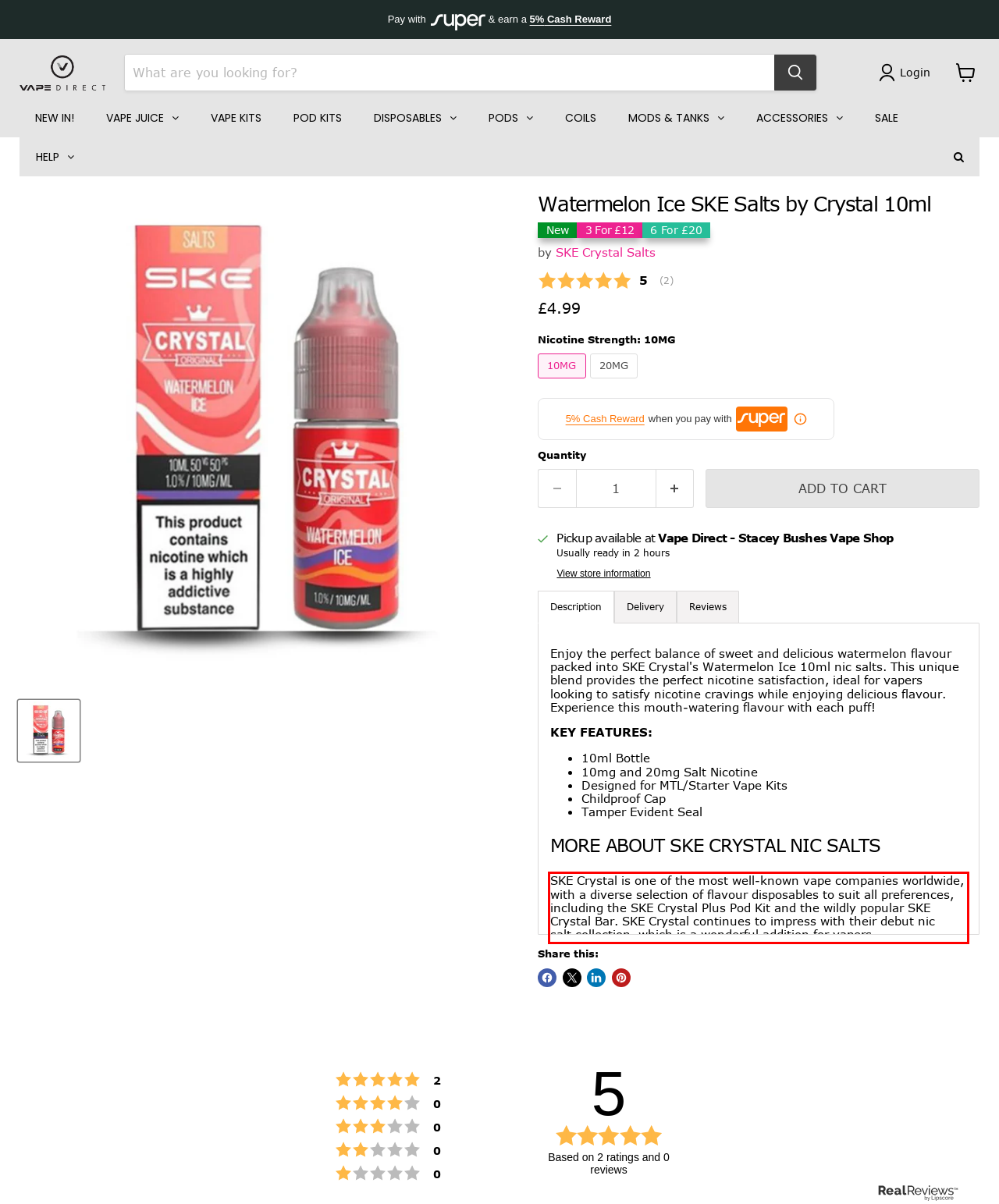Examine the webpage screenshot and use OCR to obtain the text inside the red bounding box.

SKE Crystal is one of the most well-known vape companies worldwide, with a diverse selection of flavour disposables to suit all preferences, including the SKE Crystal Plus Pod Kit and the wildly popular SKE Crystal Bar. SKE Crystal continues to impress with their debut nic salt collection, which is a wonderful addition for vapers.